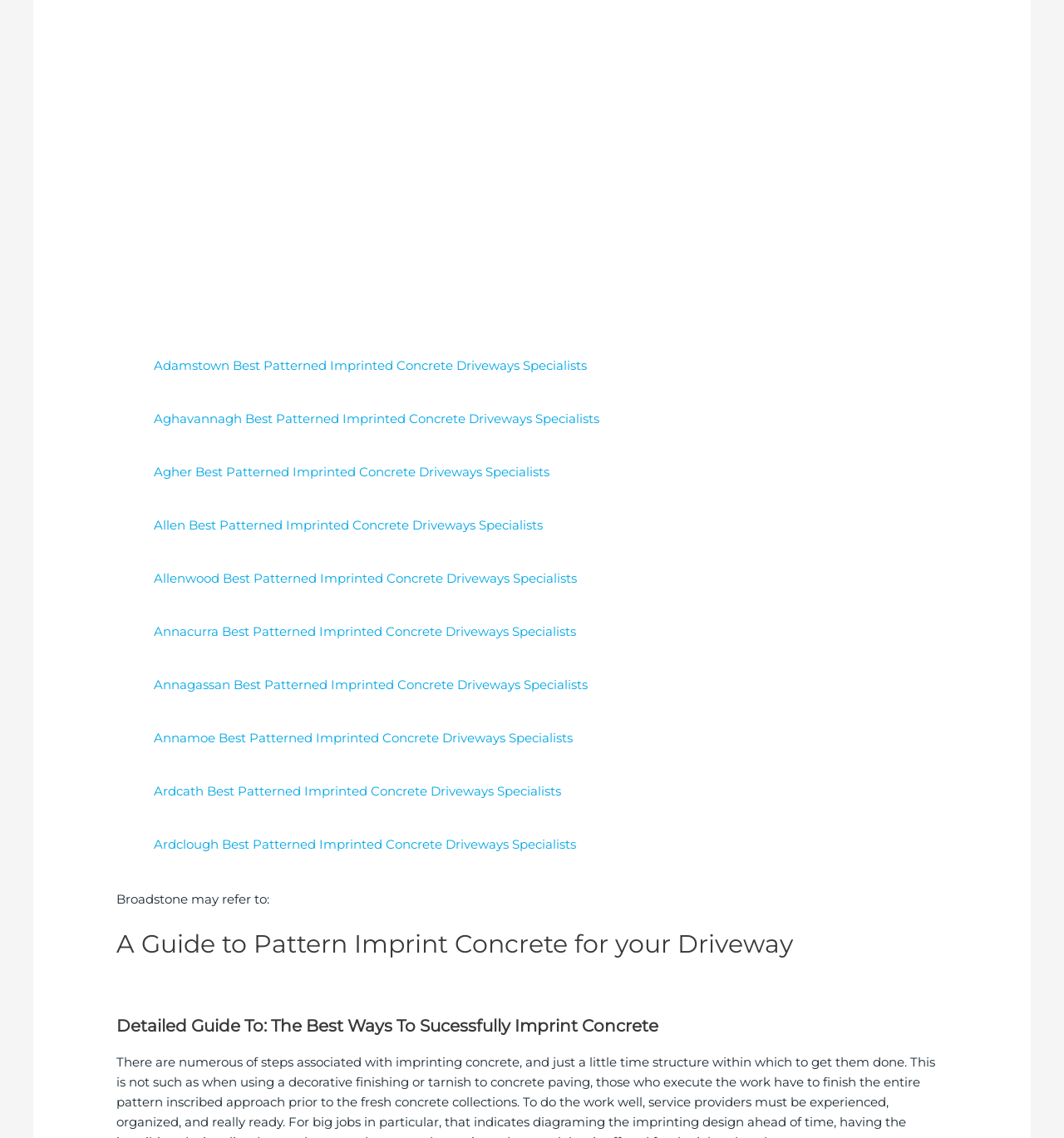Point out the bounding box coordinates of the section to click in order to follow this instruction: "View A Guide to Pattern Imprint Concrete for your Driveway".

[0.109, 0.817, 0.891, 0.843]